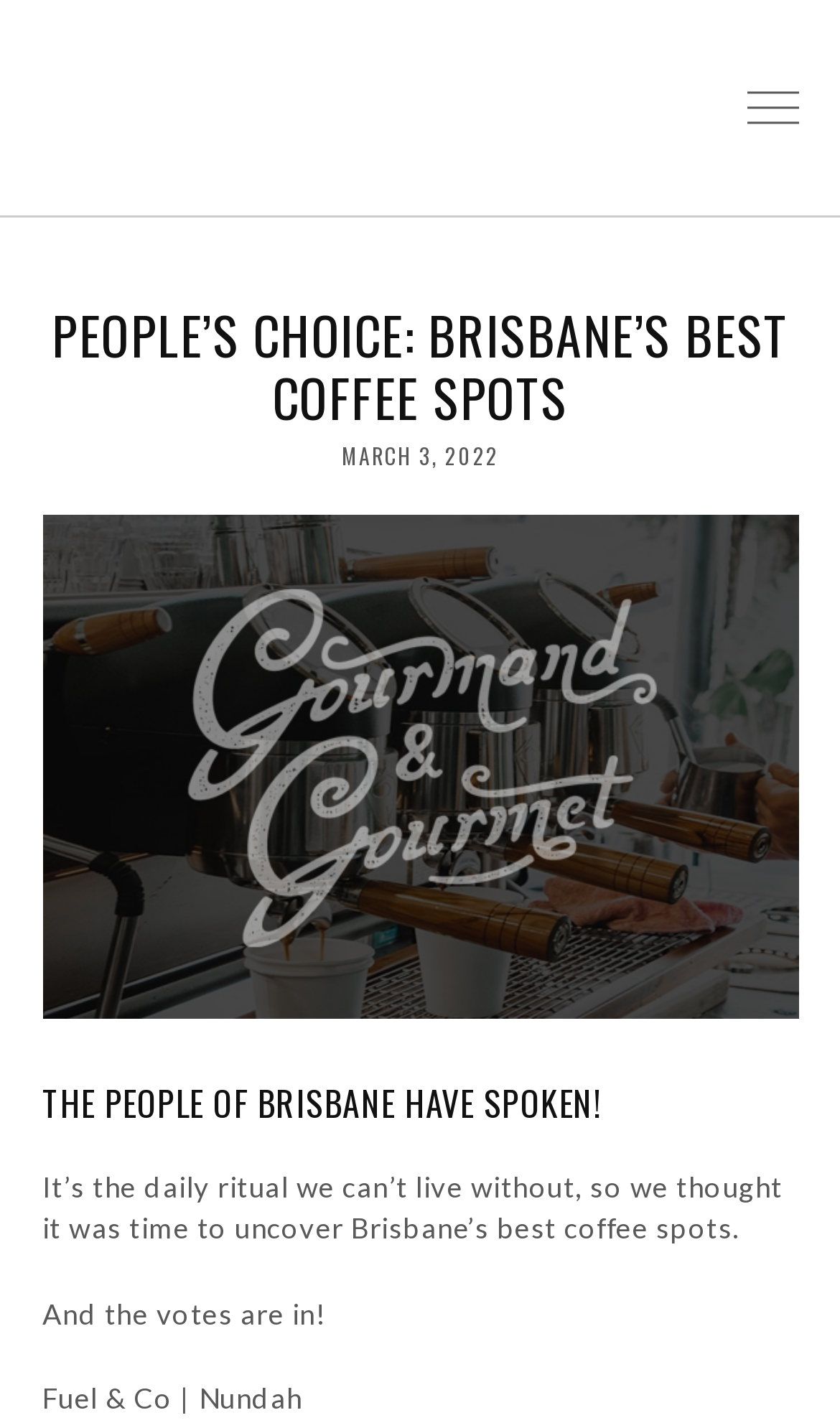Answer the question in one word or a short phrase:
When was the article posted?

March 3, 2022